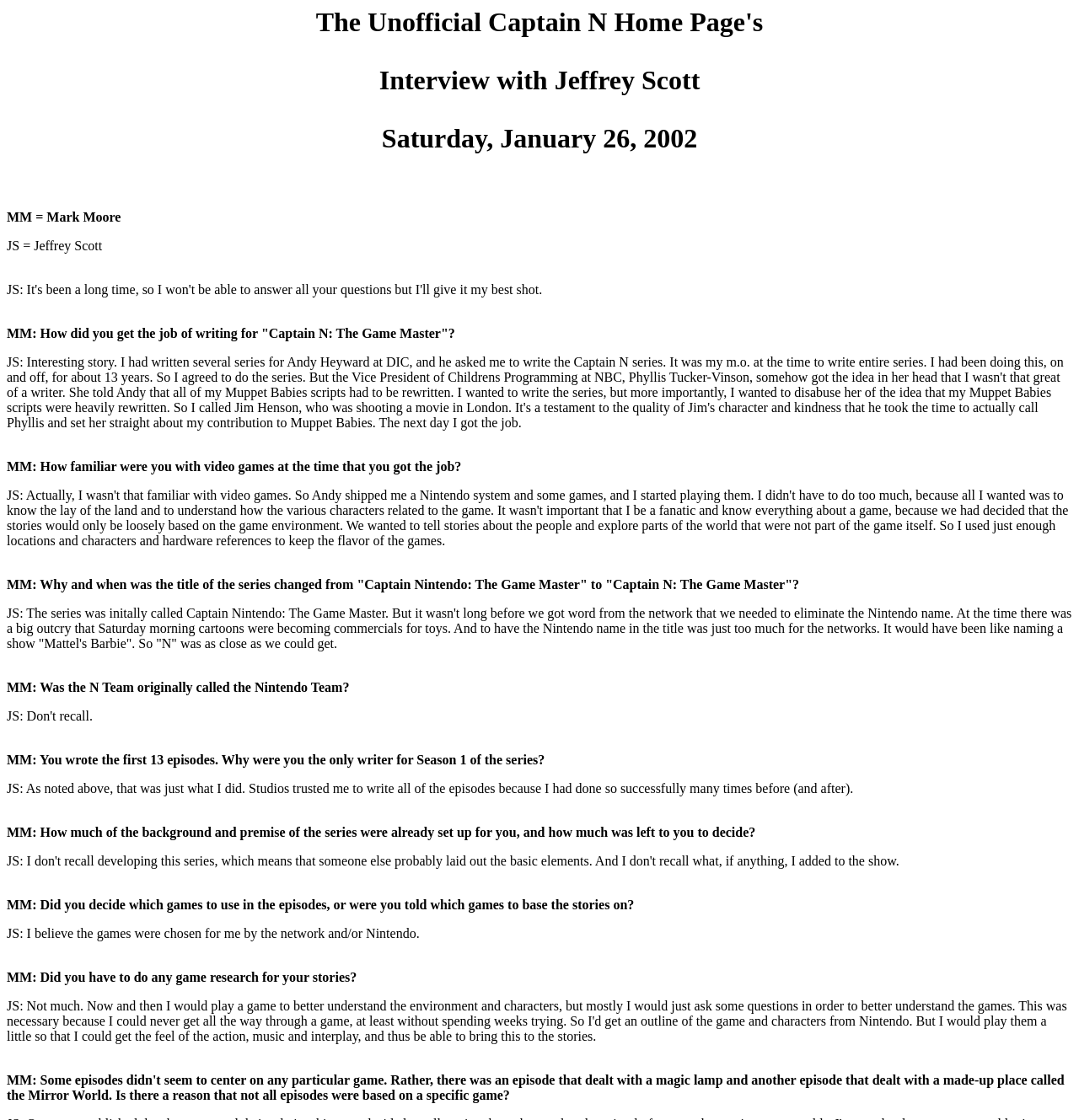Who is being interviewed?
Utilize the image to construct a detailed and well-explained answer.

Based on the webpage content, I can see that the interview is with Jeffrey Scott, as indicated by the heading 'The Unofficial Captain N Home Page's Interview with Jeffrey Scott Saturday, January 26, 2002' and the notation 'JS = Jeffrey Scott'.